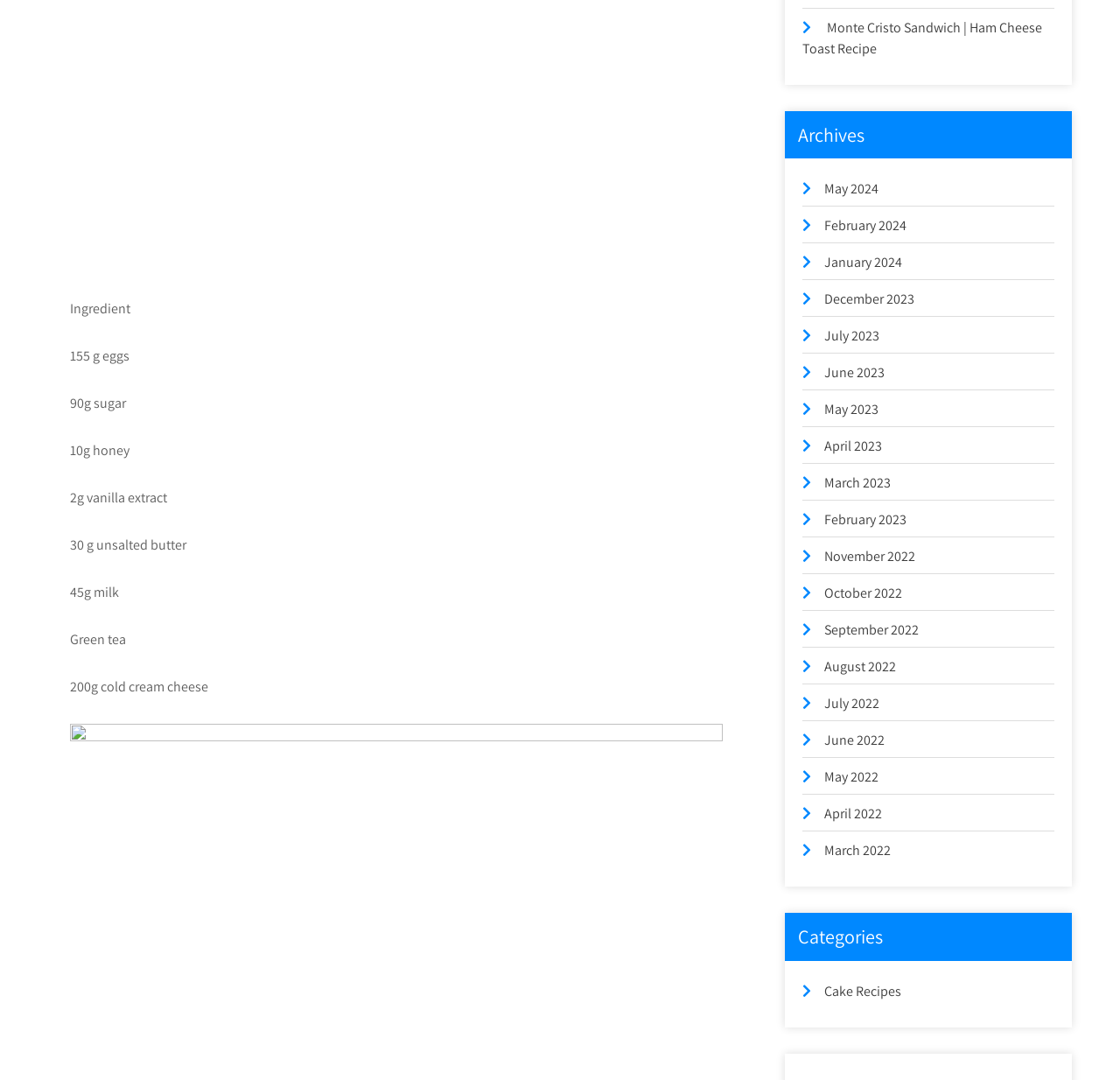Identify the bounding box coordinates for the UI element described as: "order@federalwine.com".

None